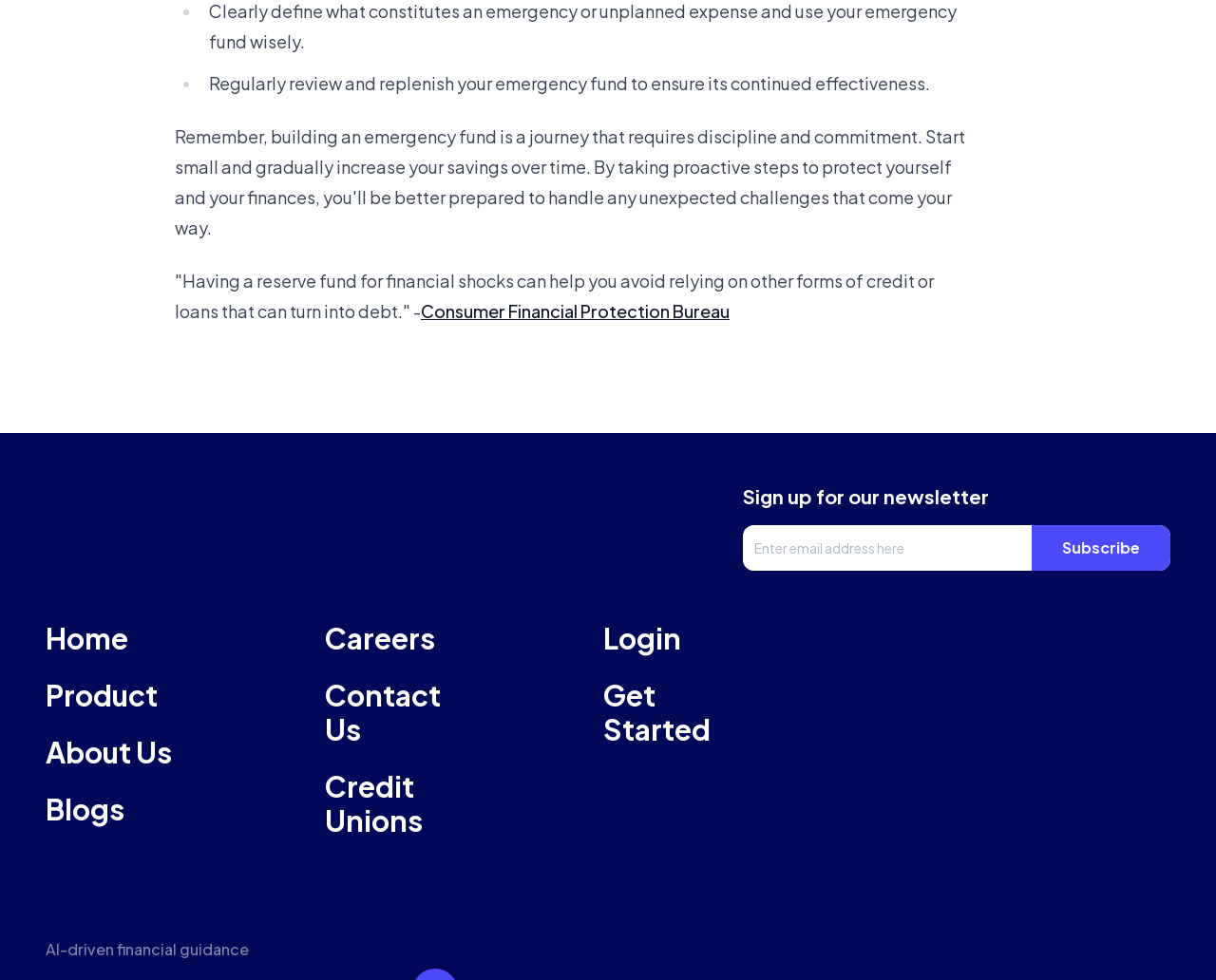Find the bounding box coordinates of the element I should click to carry out the following instruction: "Read the blog".

[0.038, 0.807, 0.102, 0.844]